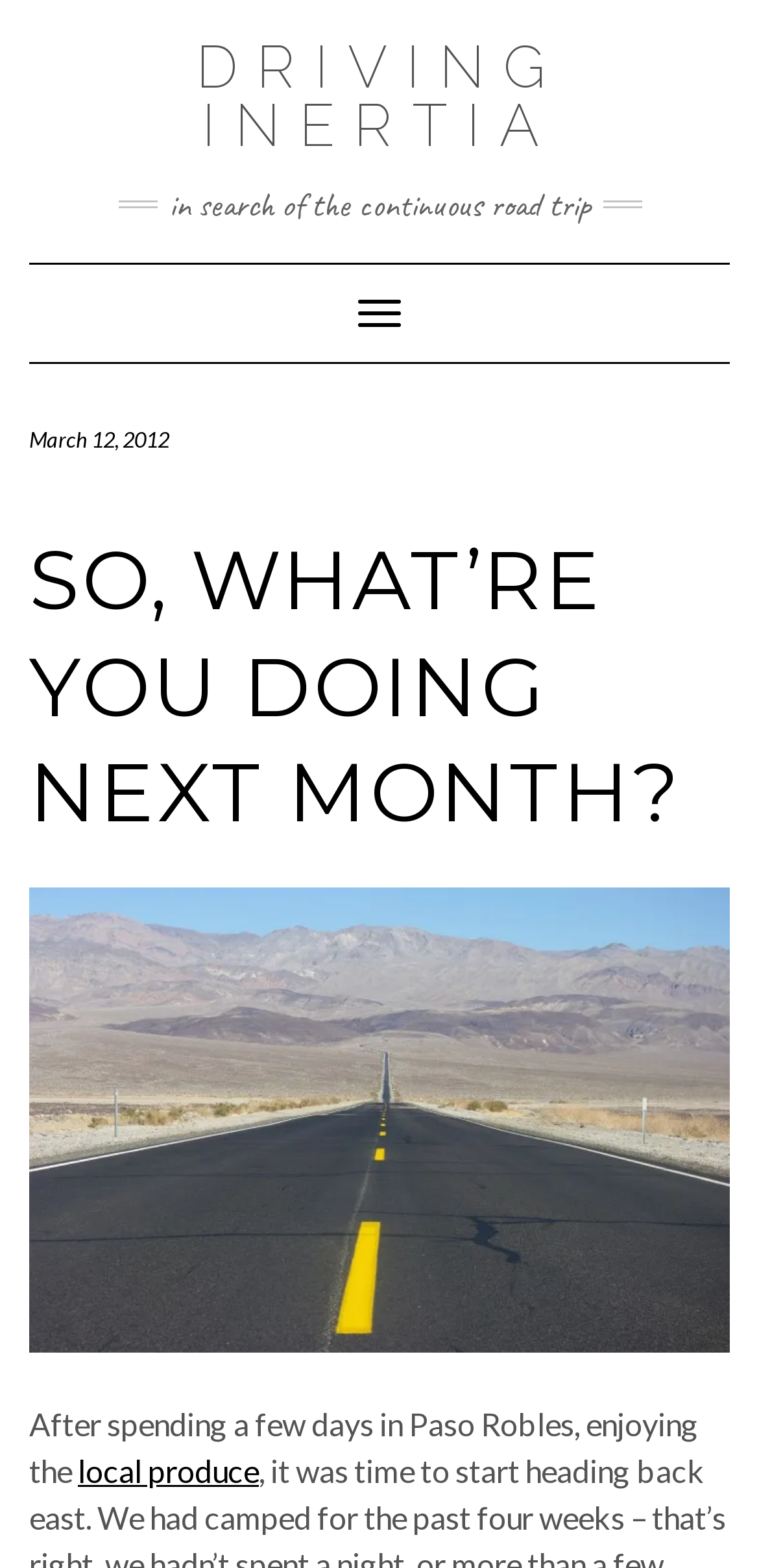Based on the image, provide a detailed response to the question:
What is the purpose of the button in the navigation section?

The button in the navigation section is used to toggle the navigation menu, as indicated by its text 'Toggle Navigation'.